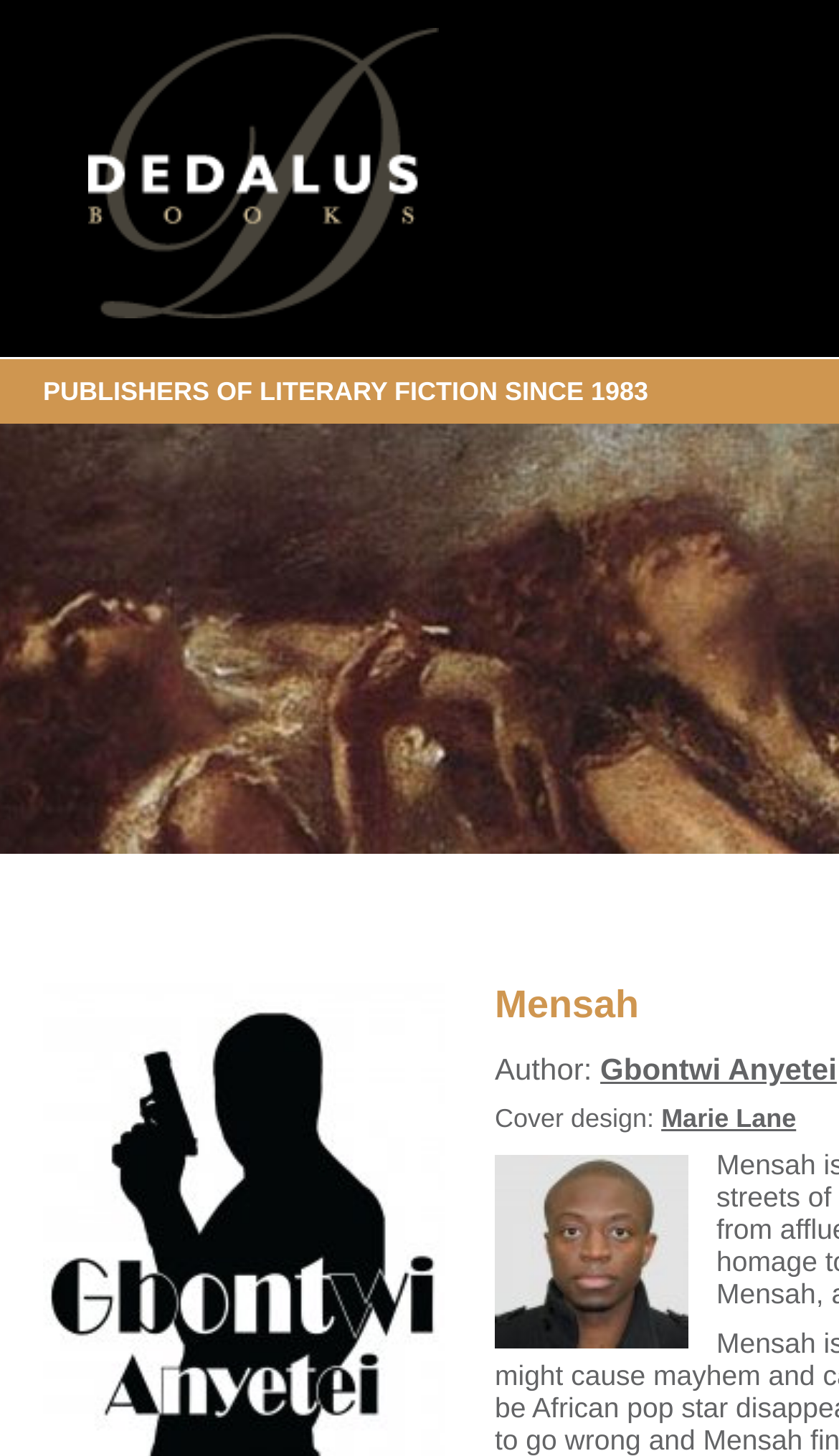Detail the features and information presented on the webpage.

The webpage is about Dedalus Books, an independent publisher founded in England in 1983. At the top left of the page, there is a logo image of Dedalus Books, taking up about half of the width of the page. Below the logo, there is a heading that reads "PUBLISHERS OF LITERARY FICTION SINCE 1983" in a prominent font size.

Further down, there is a section dedicated to a book titled "Mensah" by Gbontwi Anyetei. The book title and author are displayed as a link. To the right of the book title, there is a credit for the cover design, which is attributed to Marie Lane. The cover design credit is followed by a small gap, and then another link to Gbontwi Anyetei, which is likely the author's page.

Below the book title and cover design credit, there is an image of Gbontwi Anyetei, which takes up about a quarter of the page's width. The image is positioned to the left of the page, with some empty space to its right. Overall, the page has a simple and clean layout, with a focus on showcasing the book and its author.